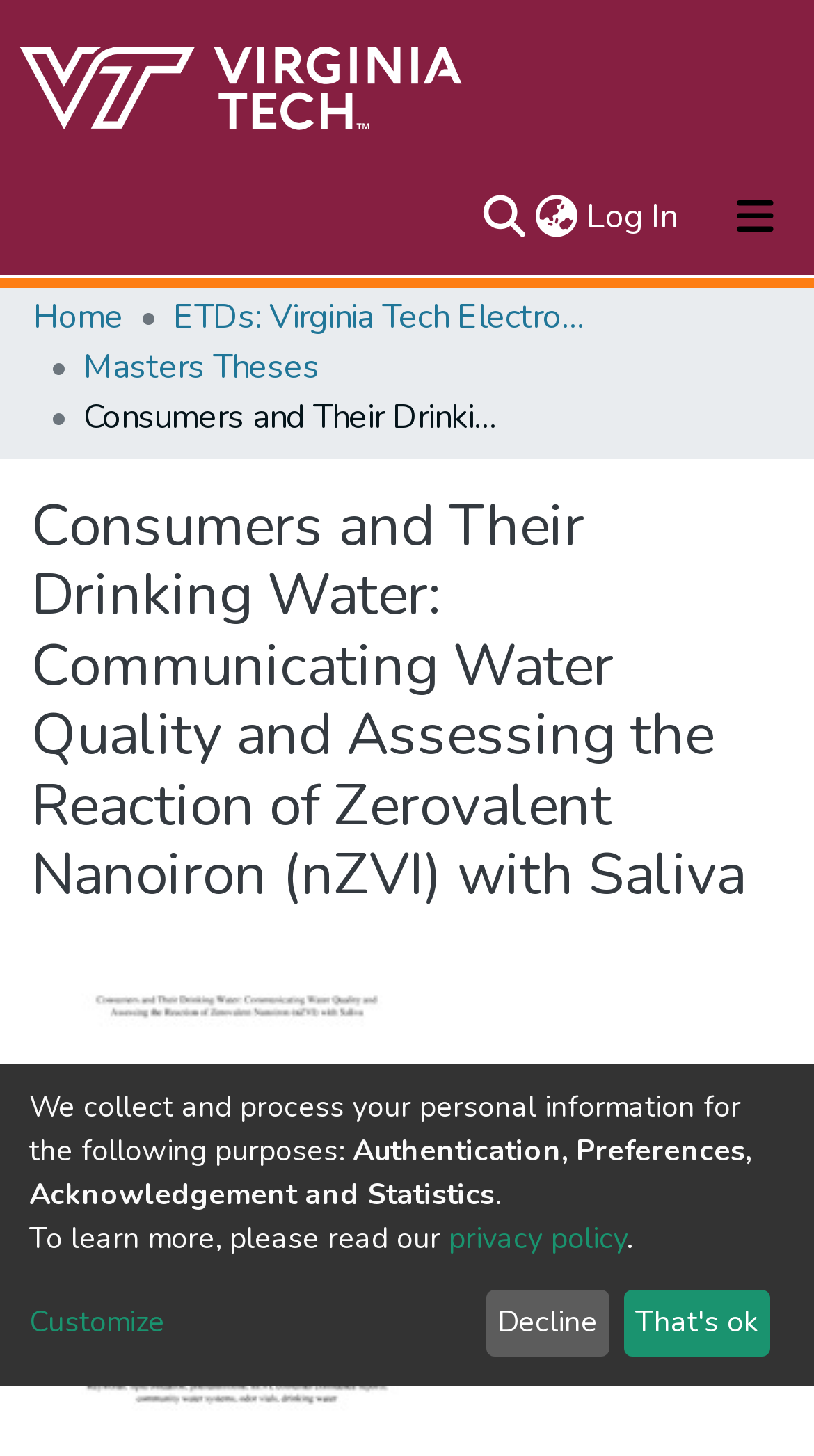Find the bounding box coordinates of the element's region that should be clicked in order to follow the given instruction: "Go to About page". The coordinates should consist of four float numbers between 0 and 1, i.e., [left, top, right, bottom].

[0.041, 0.191, 0.959, 0.248]